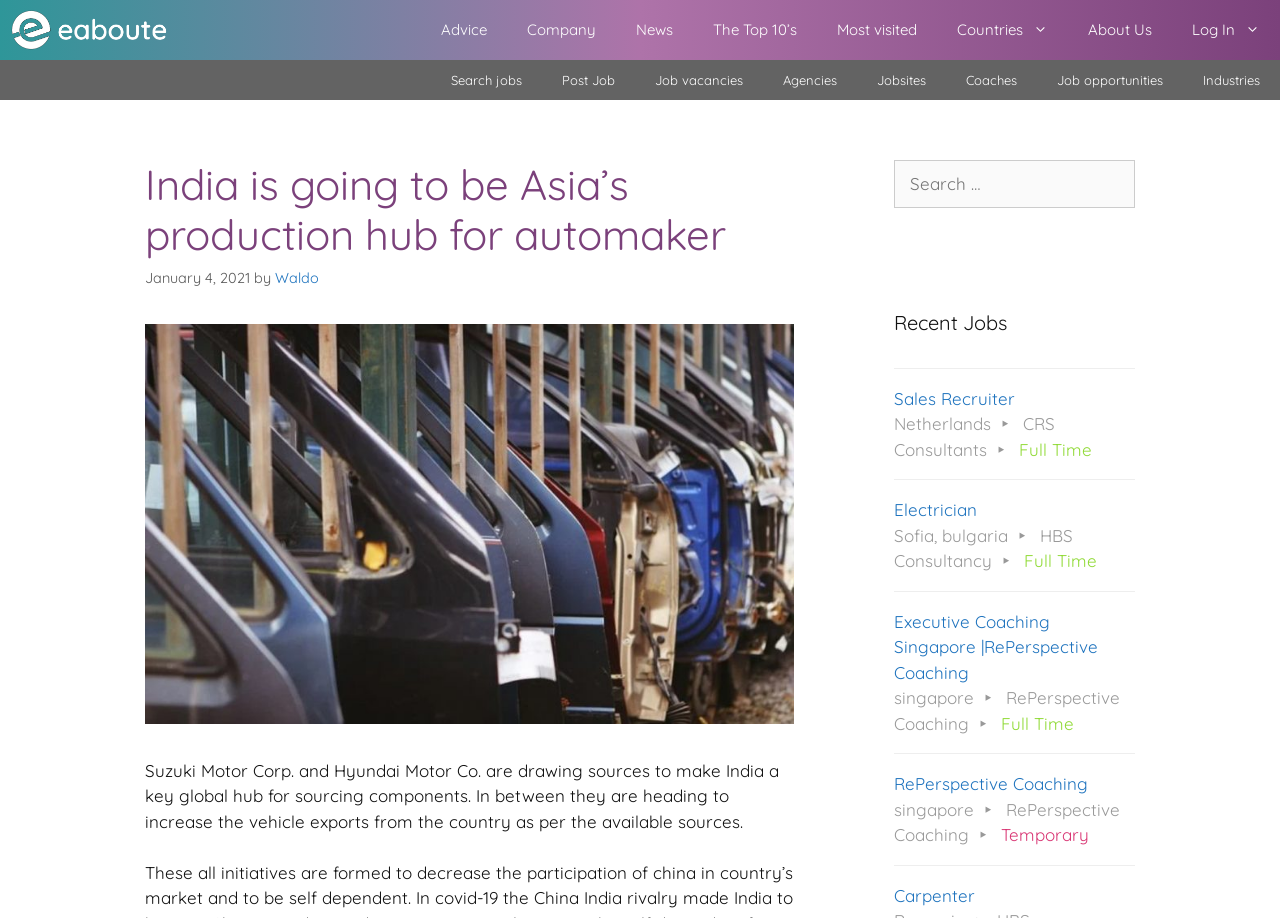Give a complete and precise description of the webpage's appearance.

The webpage appears to be a news article or blog post about the automotive industry, specifically discussing India's potential as a production hub for automakers. At the top of the page, there is a header section with several links, including "Advice", "Company", "News", and "About Us", among others. Below this header section, there is a search bar and a section titled "Recent Jobs" with several job listings, including "Sales Recruiter", "Electrician", "Executive Coaching Singapore", and "Carpenter".

The main content of the page is an article with a heading "India is going to be Asia’s production hub for automaker" and a subheading "by Waldo" with a timestamp "January 4, 2021". The article features an image related to the automotive industry and a block of text that summarizes the content, stating that Suzuki Motor Corp. and Hyundai Motor Co. are planning to make India a key global hub for sourcing components and increasing vehicle exports.

On the right side of the page, there is a complementary section with a search box and a heading "Search for:". This section appears to be a sidebar or widget that allows users to search for specific content on the website.